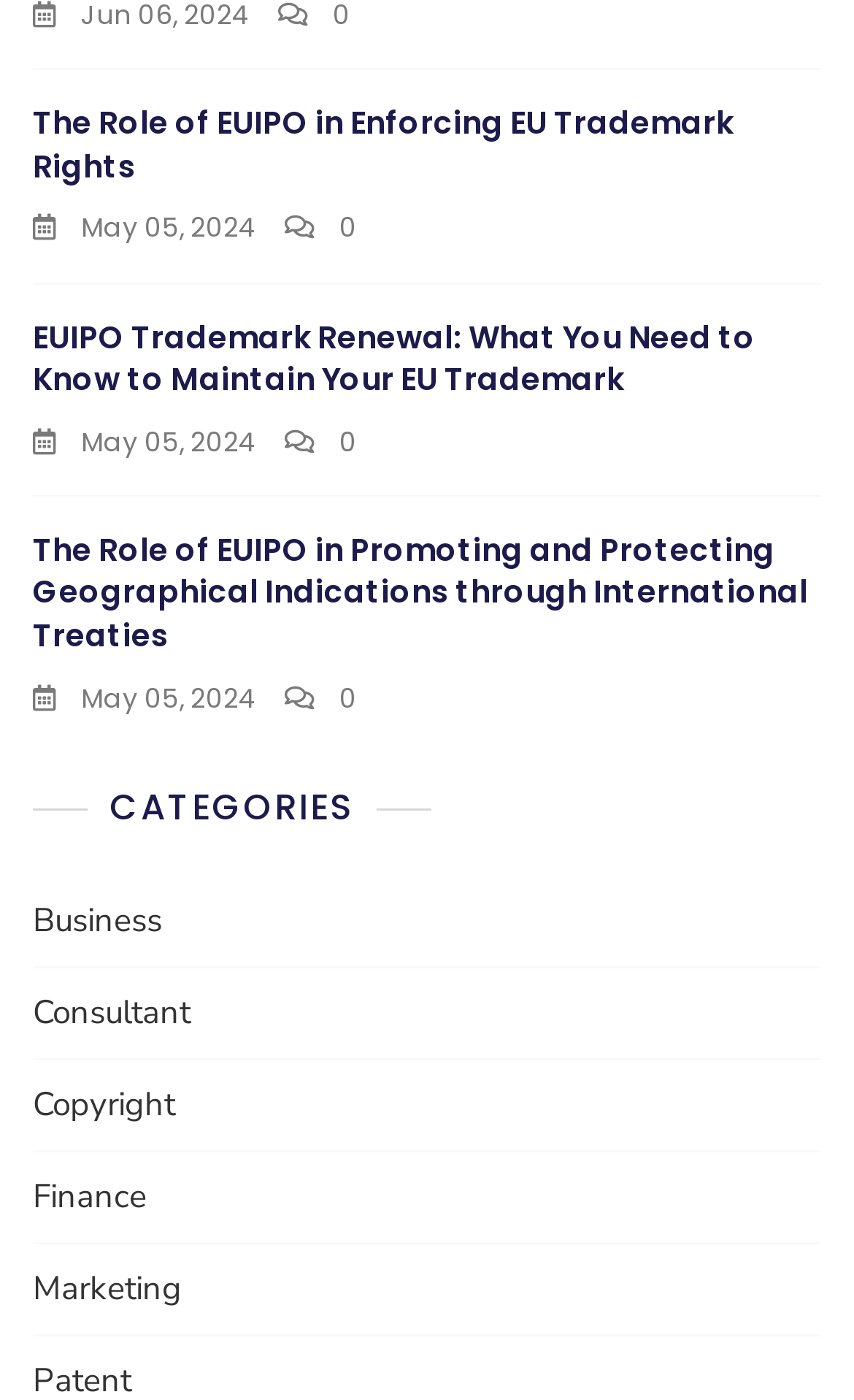For the following element description, predict the bounding box coordinates in the format (top-left x, top-left y, bottom-right x, bottom-right y). All values should be floating point numbers between 0 and 1. Description: May 05, 2024

[0.038, 0.148, 0.3, 0.178]